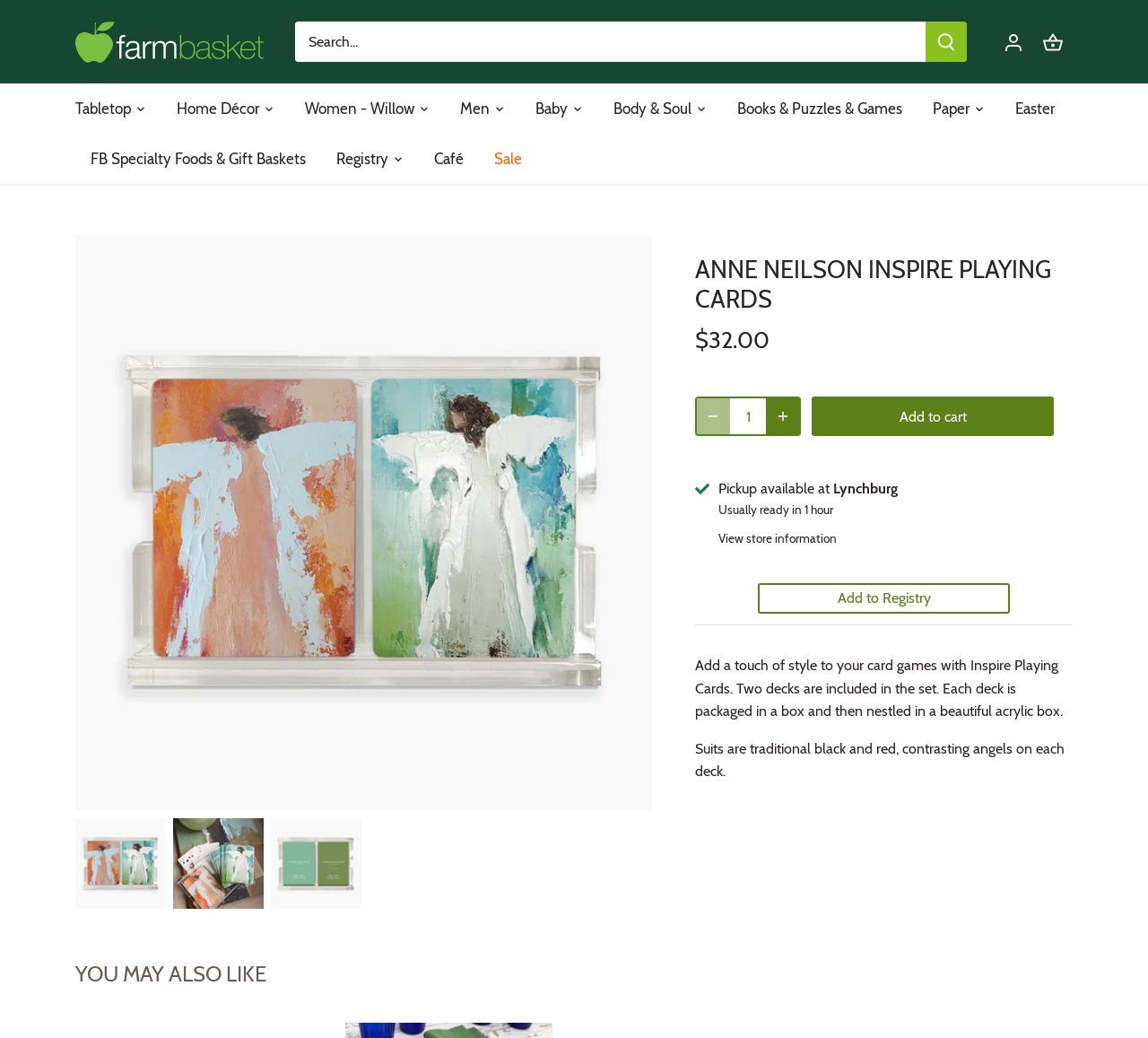Give a one-word or short-phrase answer to the following question: 
How many decks are included in the set?

Two